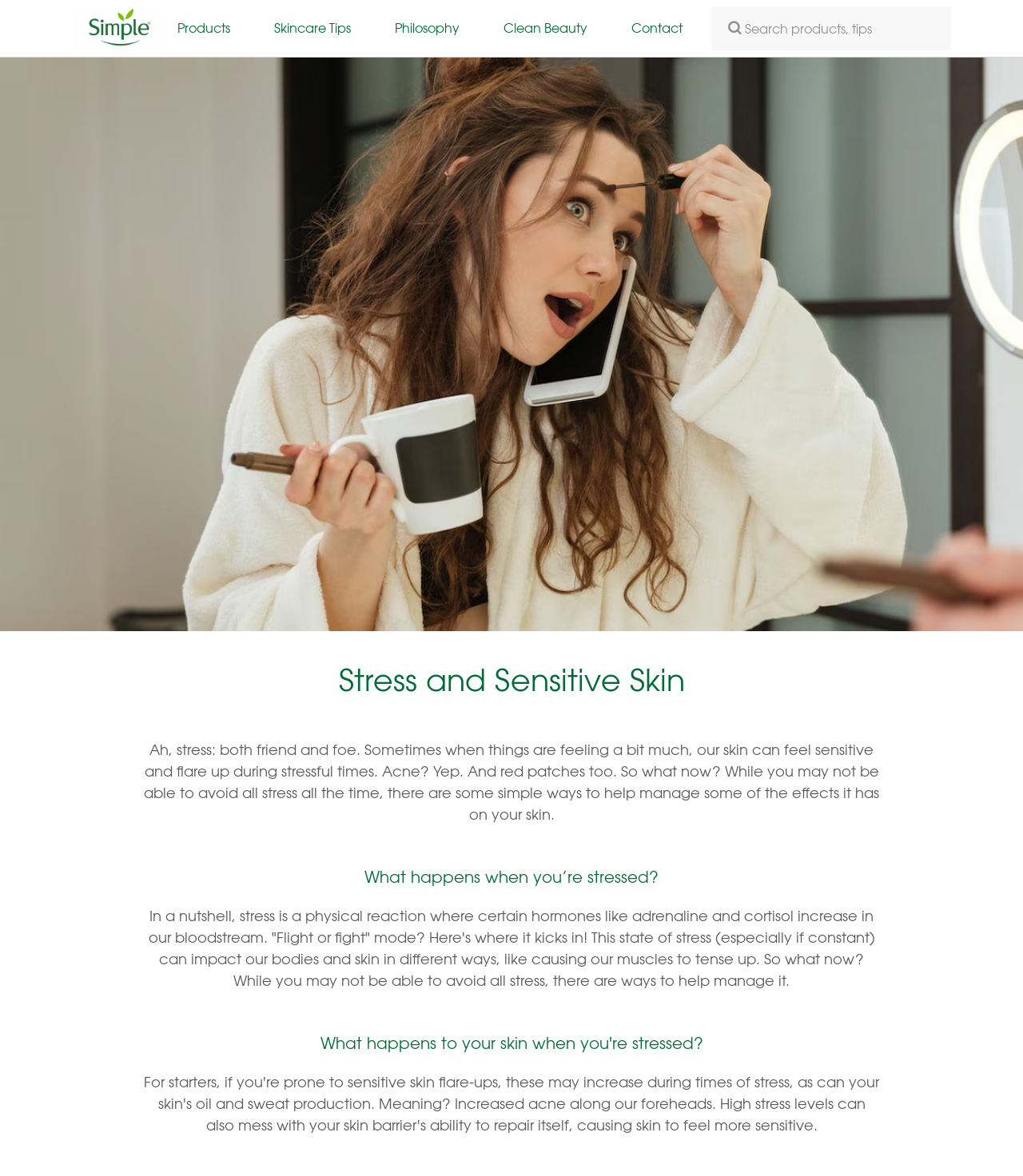What is the image on the webpage depicting?
Answer the question with a detailed and thorough explanation.

The image on the webpage is depicting a busy woman getting ready to go out, holding a mug, pen, mobile phone, and putting on make-up, which is related to the topic of stress and its impact on skin.